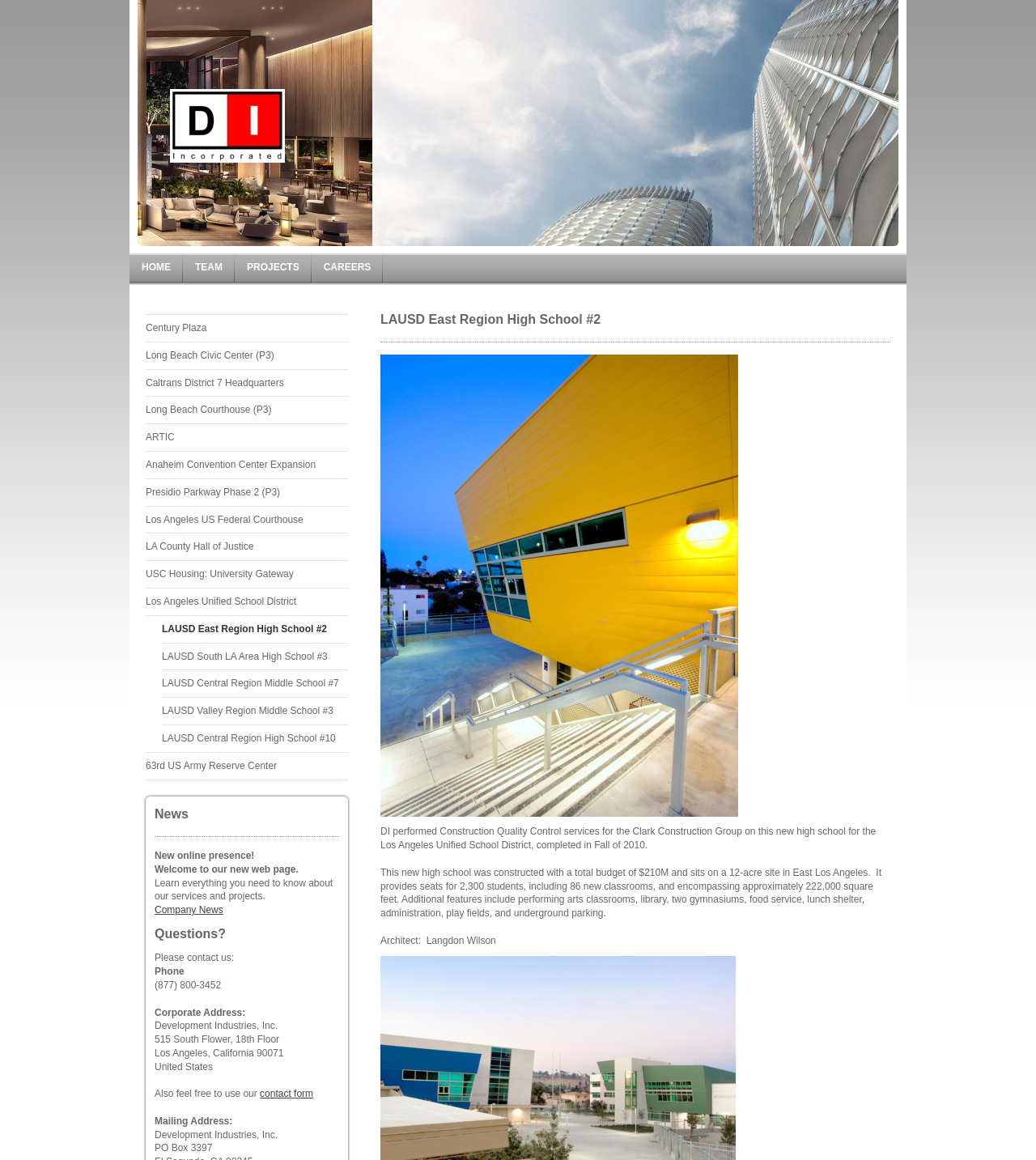Please pinpoint the bounding box coordinates for the region I should click to adhere to this instruction: "Click on the HOME link".

[0.125, 0.219, 0.177, 0.244]